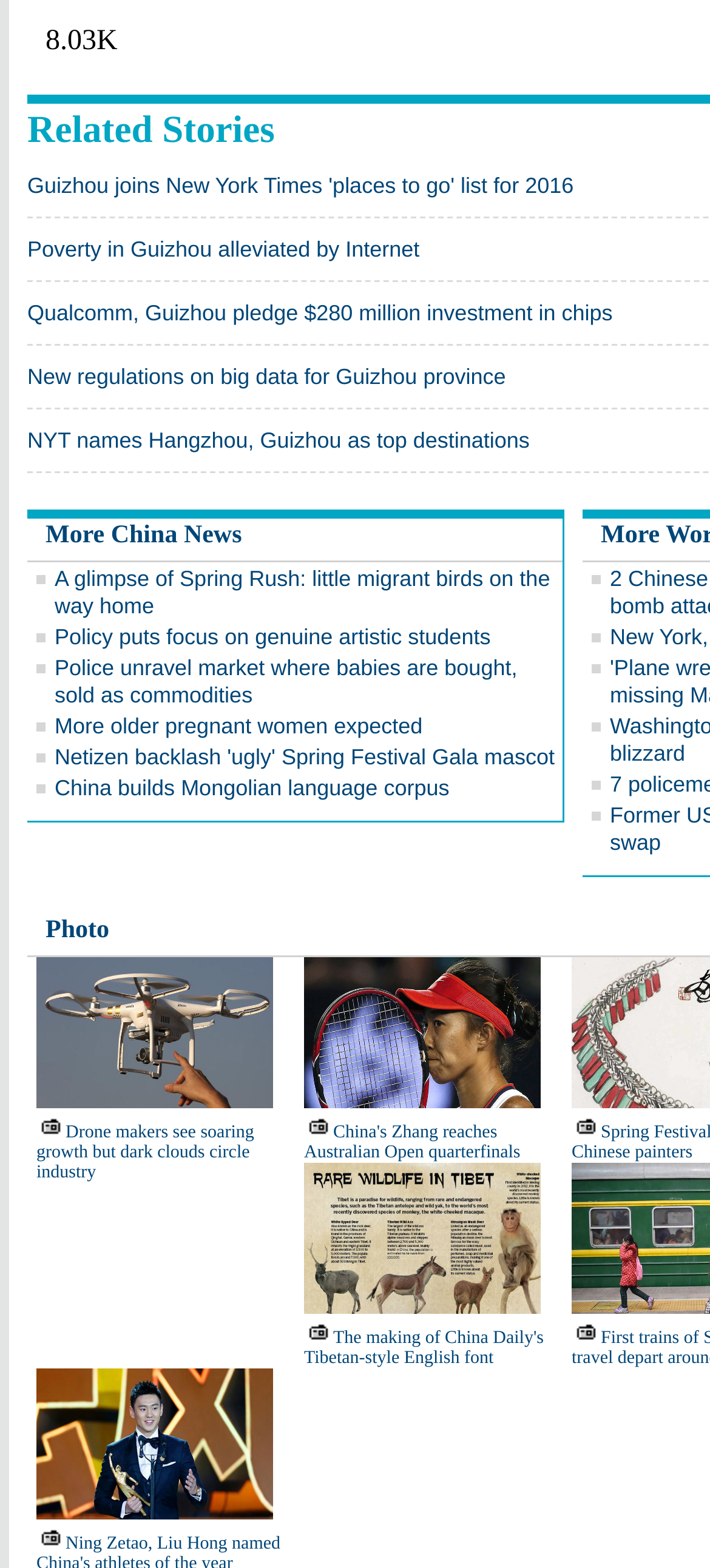Please identify the bounding box coordinates of the element's region that should be clicked to execute the following instruction: "View more China news". The bounding box coordinates must be four float numbers between 0 and 1, i.e., [left, top, right, bottom].

[0.064, 0.333, 0.341, 0.351]